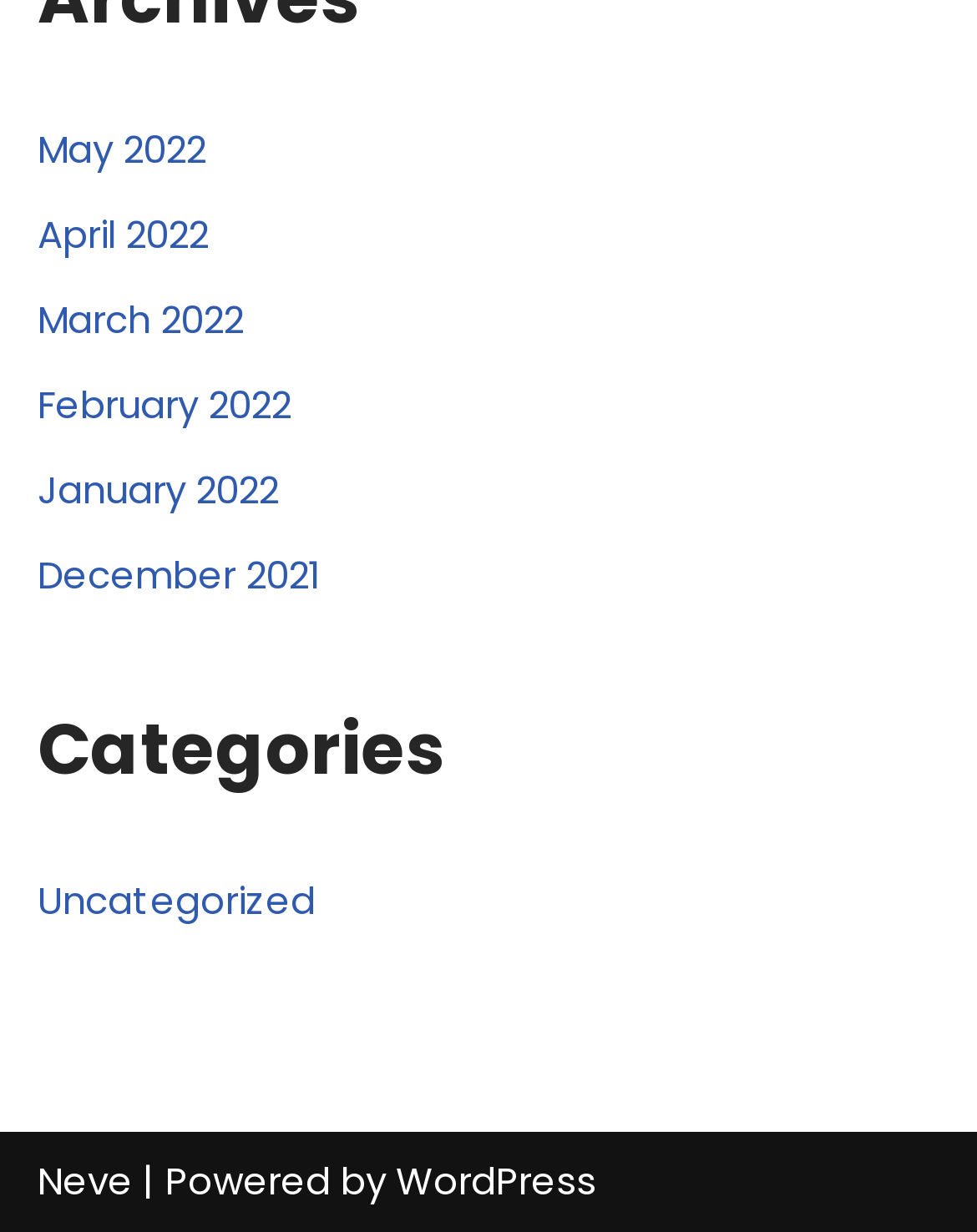Determine the bounding box for the UI element that matches this description: "Uncategorized".

[0.038, 0.71, 0.323, 0.753]